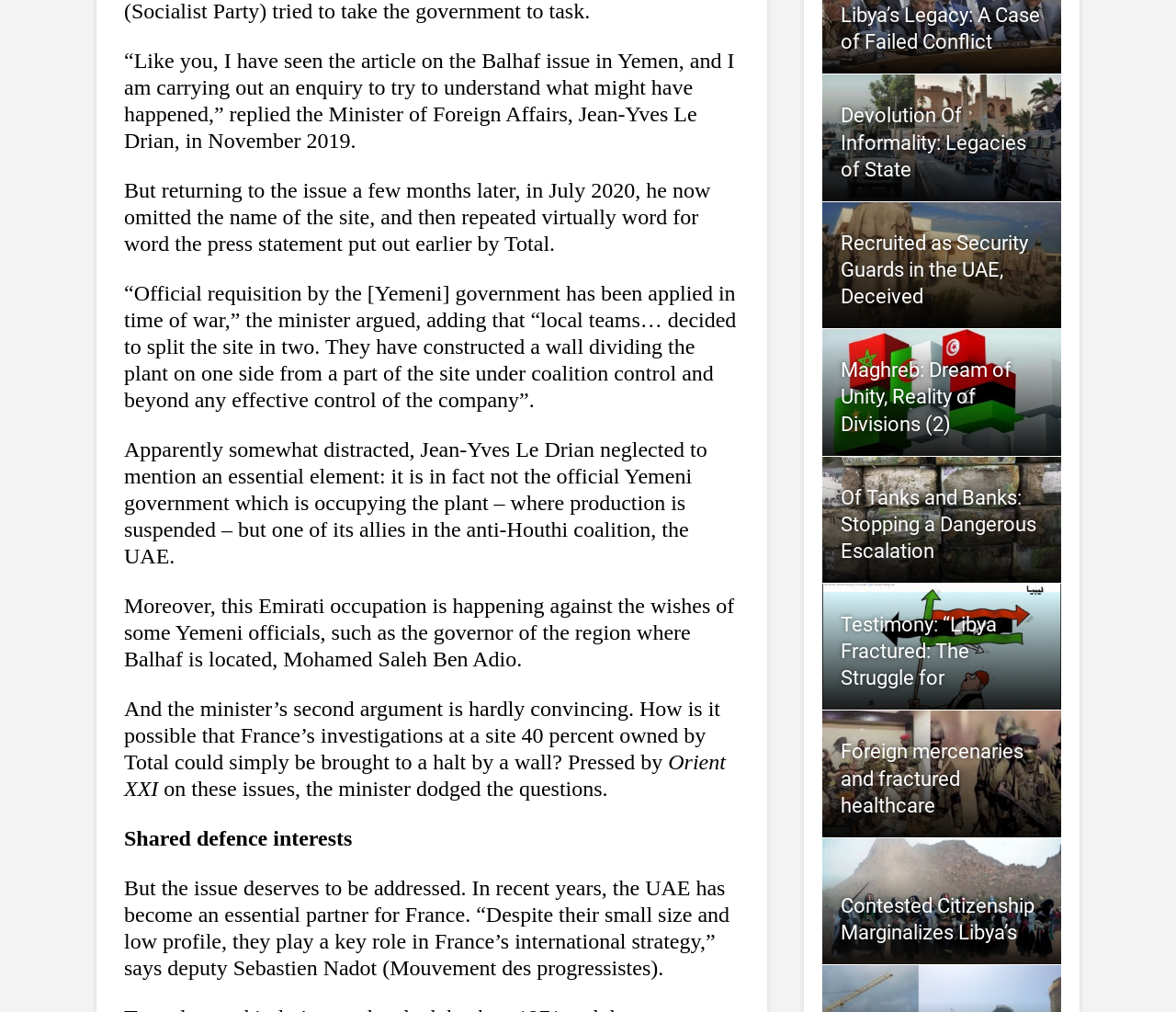Locate the bounding box coordinates of the clickable area needed to fulfill the instruction: "Click on 'Maghreb: Dream of Unity, Reality of Divisions (2)'".

[0.715, 0.354, 0.86, 0.43]